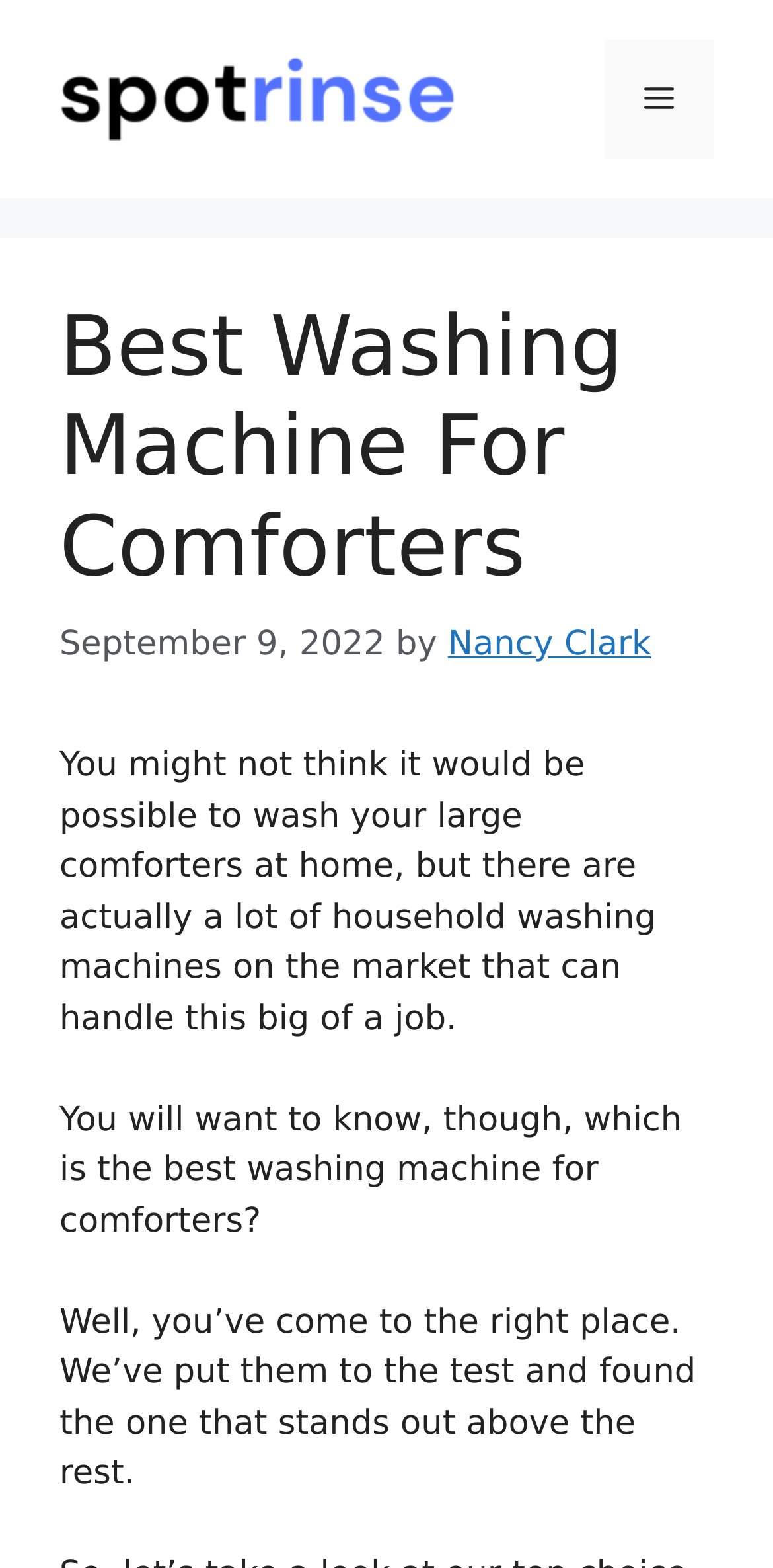What is the topic of the article?
Please provide a comprehensive and detailed answer to the question.

The topic of the article can be inferred from the header section of the webpage, where the title 'Best Washing Machine For Comforters' is mentioned, and the introductory paragraph discusses washing large comforters at home.